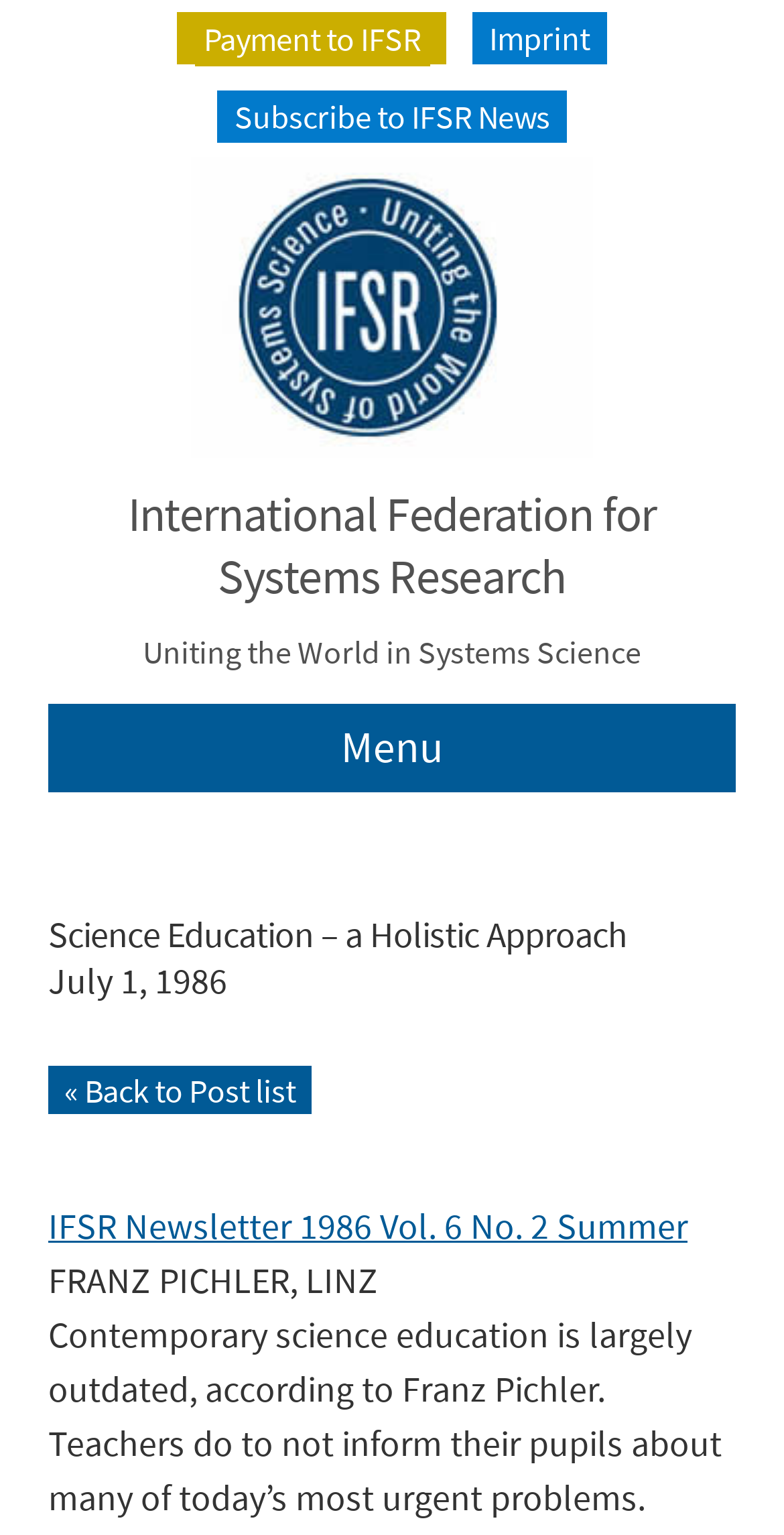Locate the UI element described as follows: "Subscribe to IFSR News". Return the bounding box coordinates as four float numbers between 0 and 1 in the order [left, top, right, bottom].

[0.299, 0.063, 0.701, 0.089]